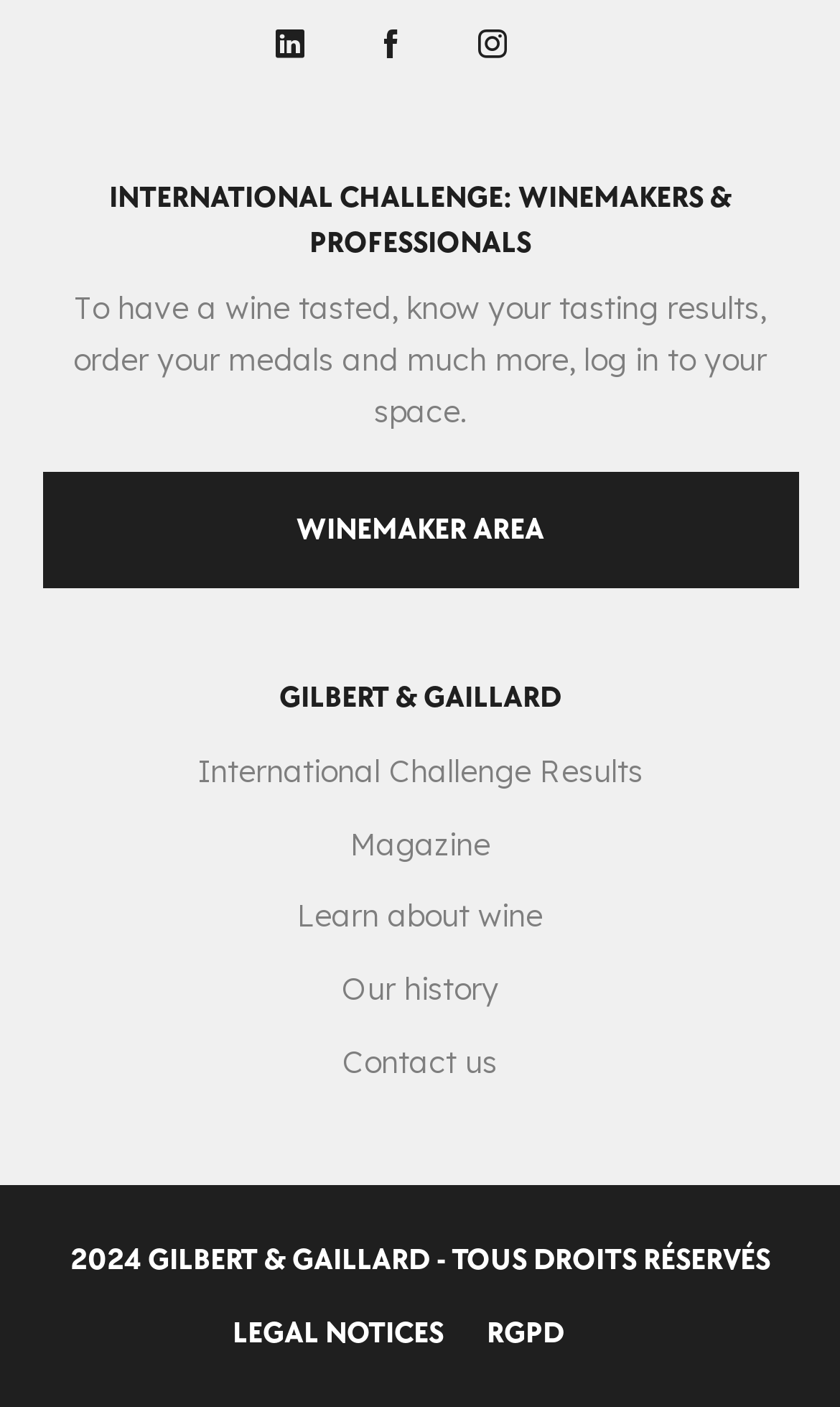Identify and provide the bounding box coordinates of the UI element described: "Learn about wine". The coordinates should be formatted as [left, top, right, bottom], with each number being a float between 0 and 1.

[0.354, 0.638, 0.646, 0.665]